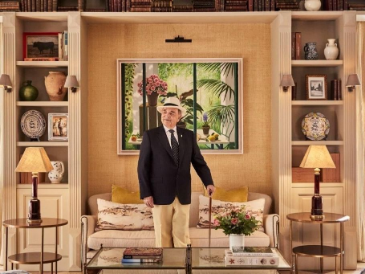Explain the image with as much detail as possible.

In an elegantly decorated room, an elderly gentleman stands confidently, showcasing a blend of sophistication and charm. Dressed in a classic suit and a stylish hat, he holds a cane, exuding an air of distinguished grace. The backdrop features an artistic painting of lush greenery and vibrant flowers, complemented by a cozy sofa adorned with patterned cushions. Flanking him are tastefully arranged bookshelves filled with an assortment of decorative items and books, while warm lamps cast a soft glow throughout the space. This inviting setting captures a moment of timeless elegance, celebrating the gentleman's refined presence amid an atmosphere of comfort and artistry.